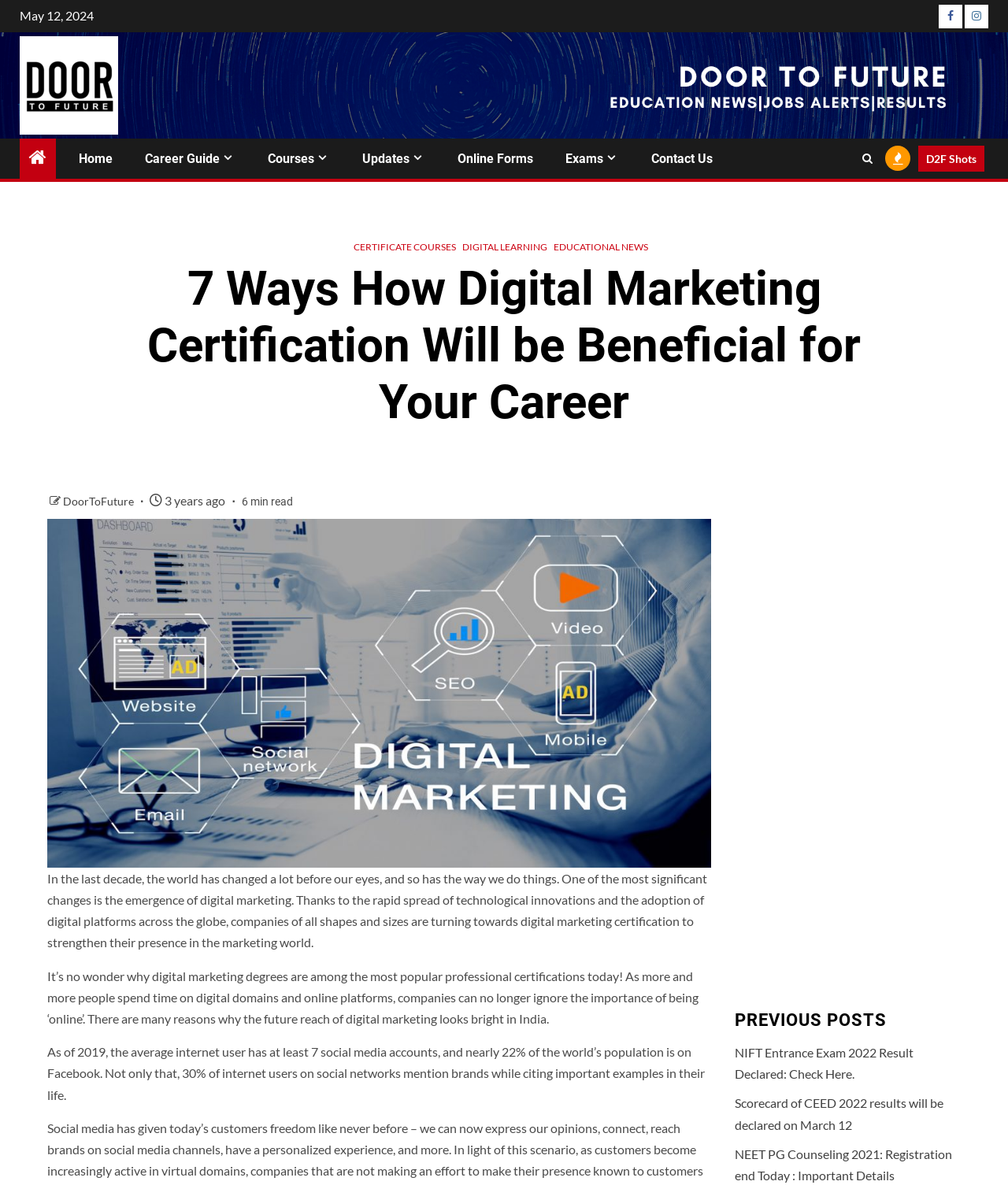Please specify the coordinates of the bounding box for the element that should be clicked to carry out this instruction: "Read the article about 7 ways digital marketing certification will be beneficial for your career". The coordinates must be four float numbers between 0 and 1, formatted as [left, top, right, bottom].

[0.112, 0.22, 0.888, 0.363]